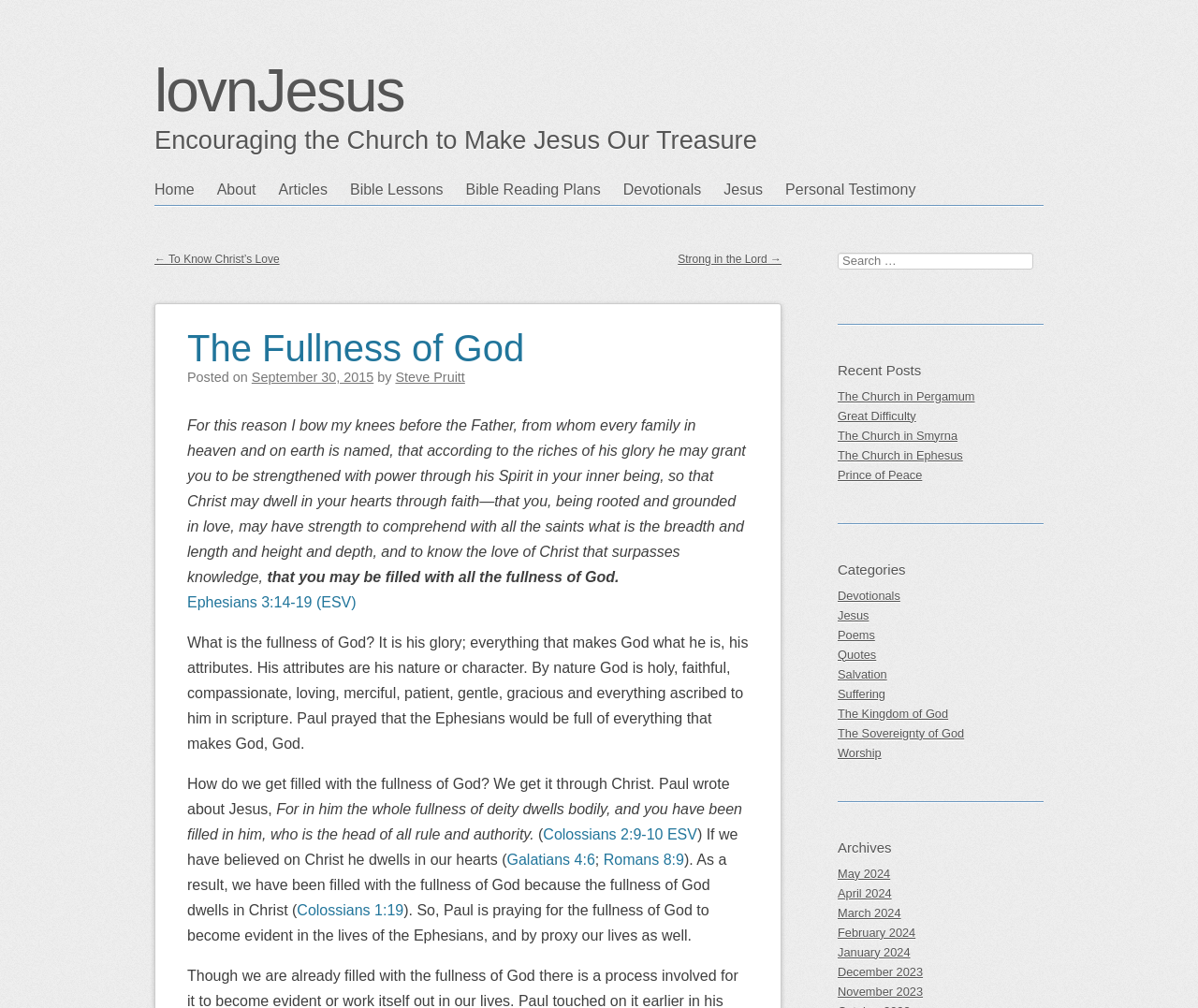Find the bounding box coordinates of the element you need to click on to perform this action: 'Click on the 'Home' link'. The coordinates should be represented by four float values between 0 and 1, in the format [left, top, right, bottom].

[0.129, 0.173, 0.181, 0.203]